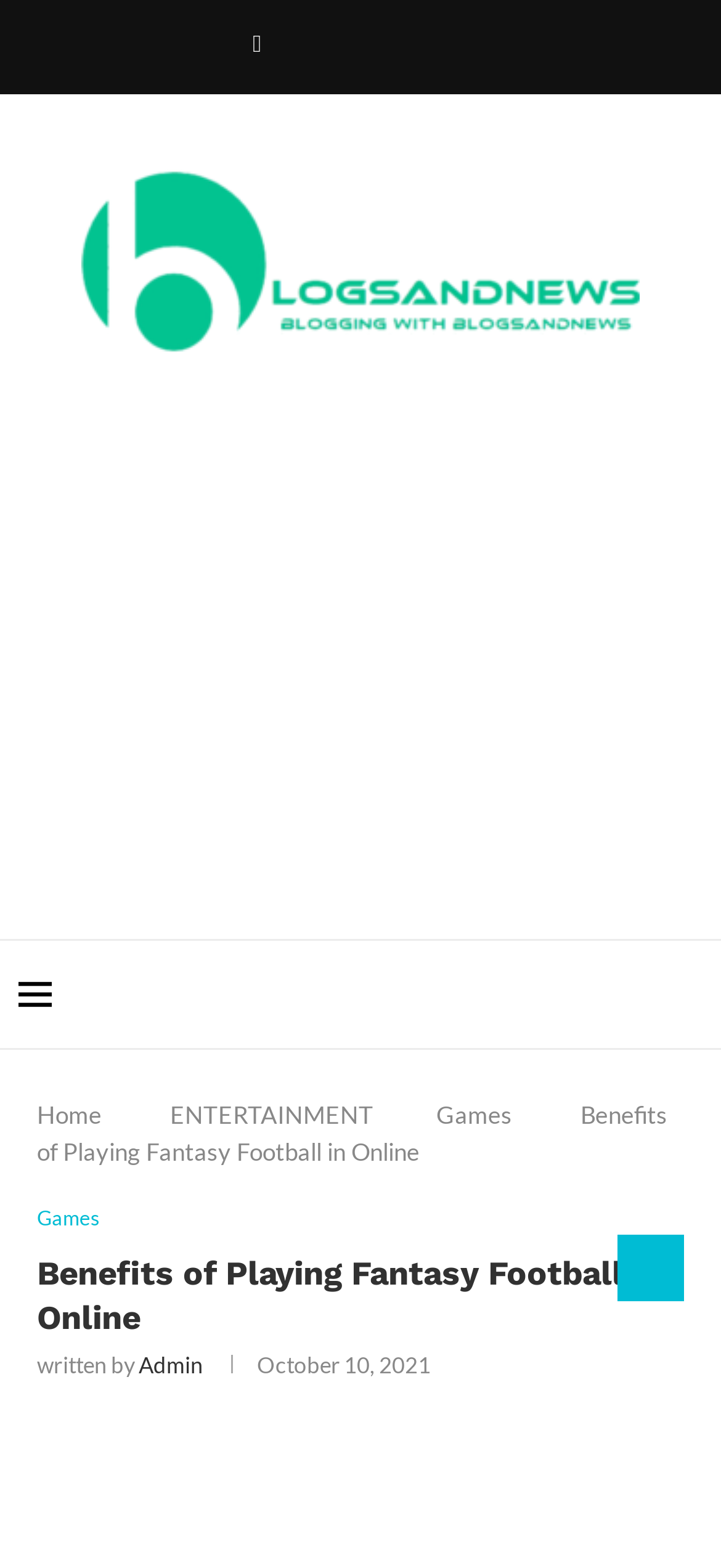Give a one-word or short phrase answer to this question: 
How many links are there in the top navigation bar?

3